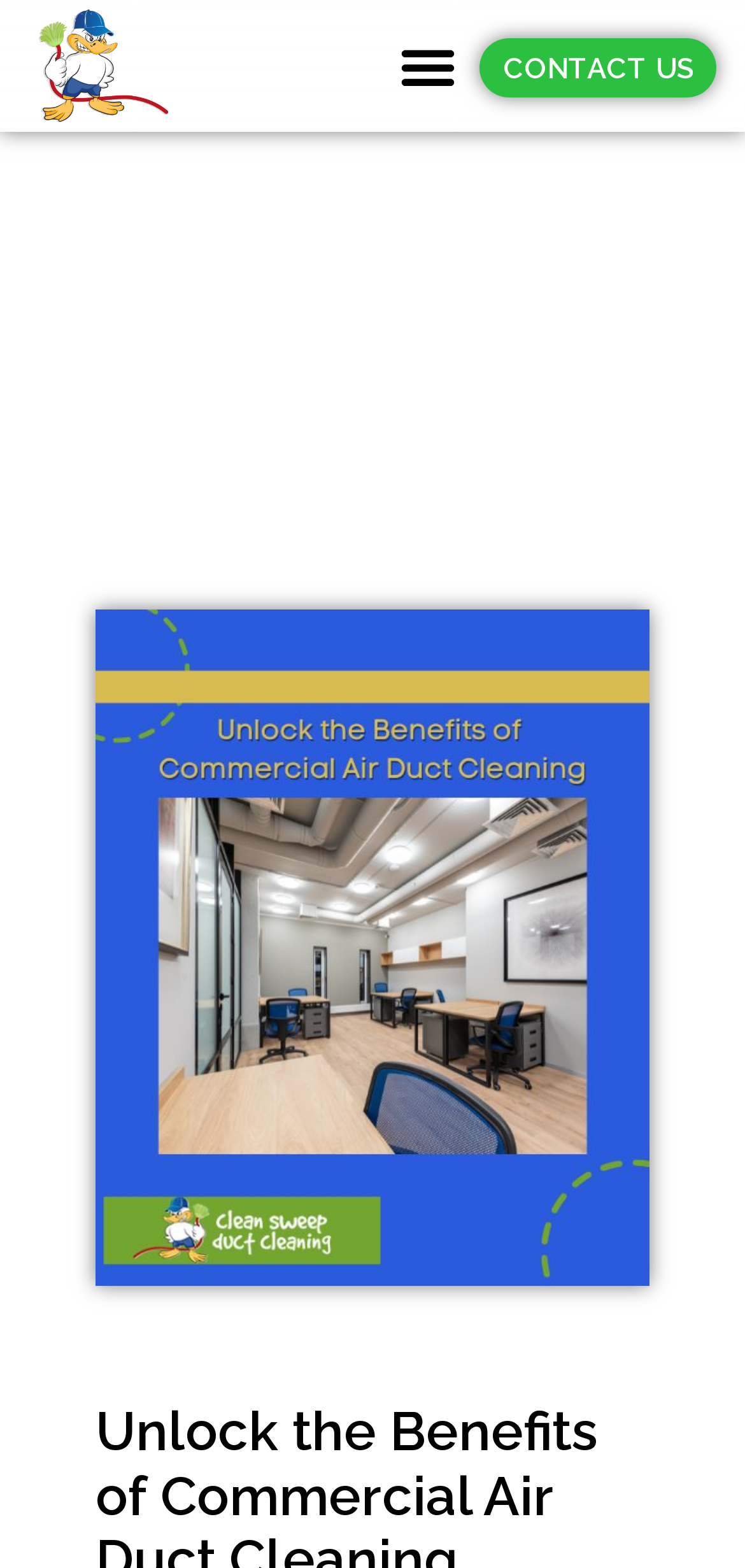Provide the bounding box coordinates of the HTML element this sentence describes: "Contact Us". The bounding box coordinates consist of four float numbers between 0 and 1, i.e., [left, top, right, bottom].

[0.644, 0.024, 0.962, 0.062]